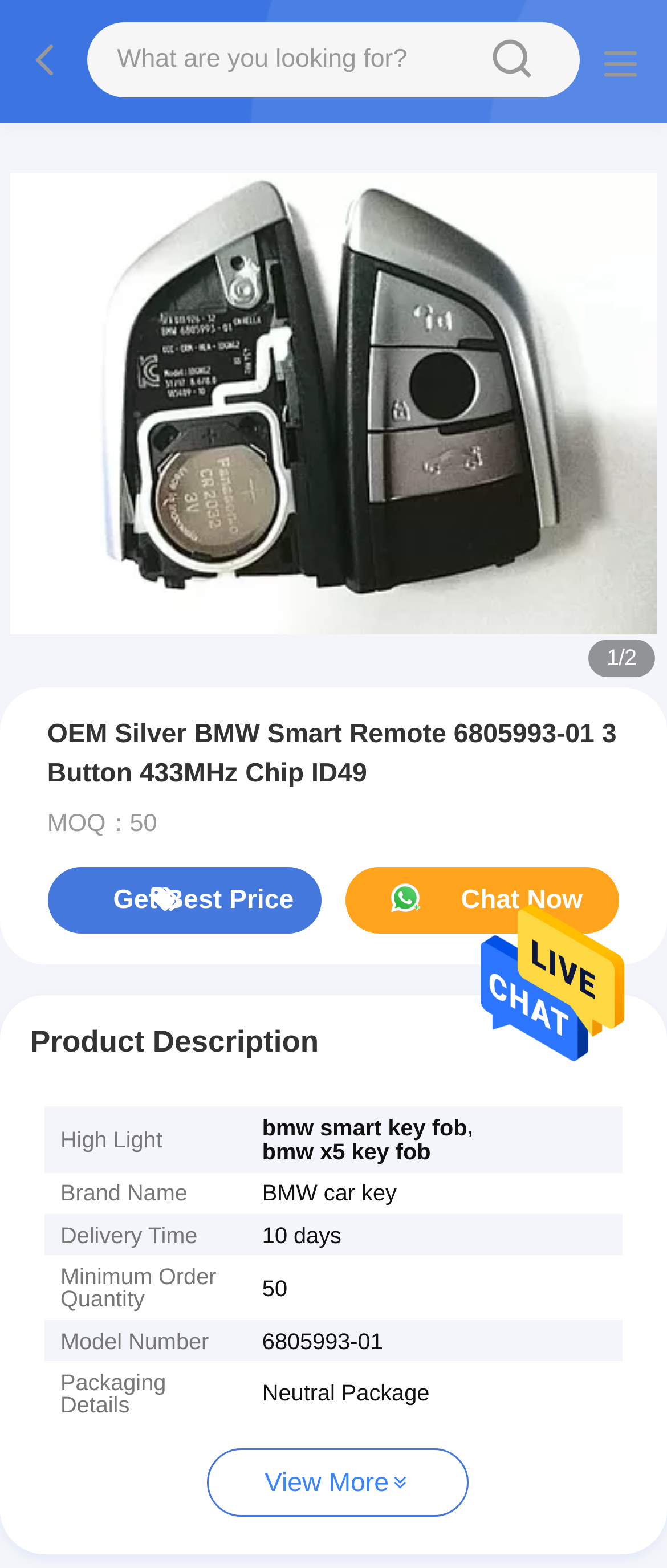Provide an in-depth description of the elements and layout of the webpage.

This webpage appears to be a product page for a high-quality OEM Silver BMW Smart Remote. At the top, there is a search bar with a placeholder text "What are you looking for?" and a search button with a magnifying glass icon. 

To the right of the search bar, there is a link with a shopping cart icon. Below the search bar, there is a large image of the product, which is the OEM Silver BMW Smart Remote. 

On the right side of the image, there is a heading with the product name, followed by some product details, including the minimum order quantity (MOQ) of 50, and two buttons: "Get Best Price" and "Chat Now". 

Below the product image, there is a section titled "Product Description". This section contains a table with several rows, each describing a product feature, such as the brand name, delivery time, minimum order quantity, model number, and packaging details. 

At the bottom of the page, there is a link to "View More" with an arrow icon, suggesting that there may be more information or products available.